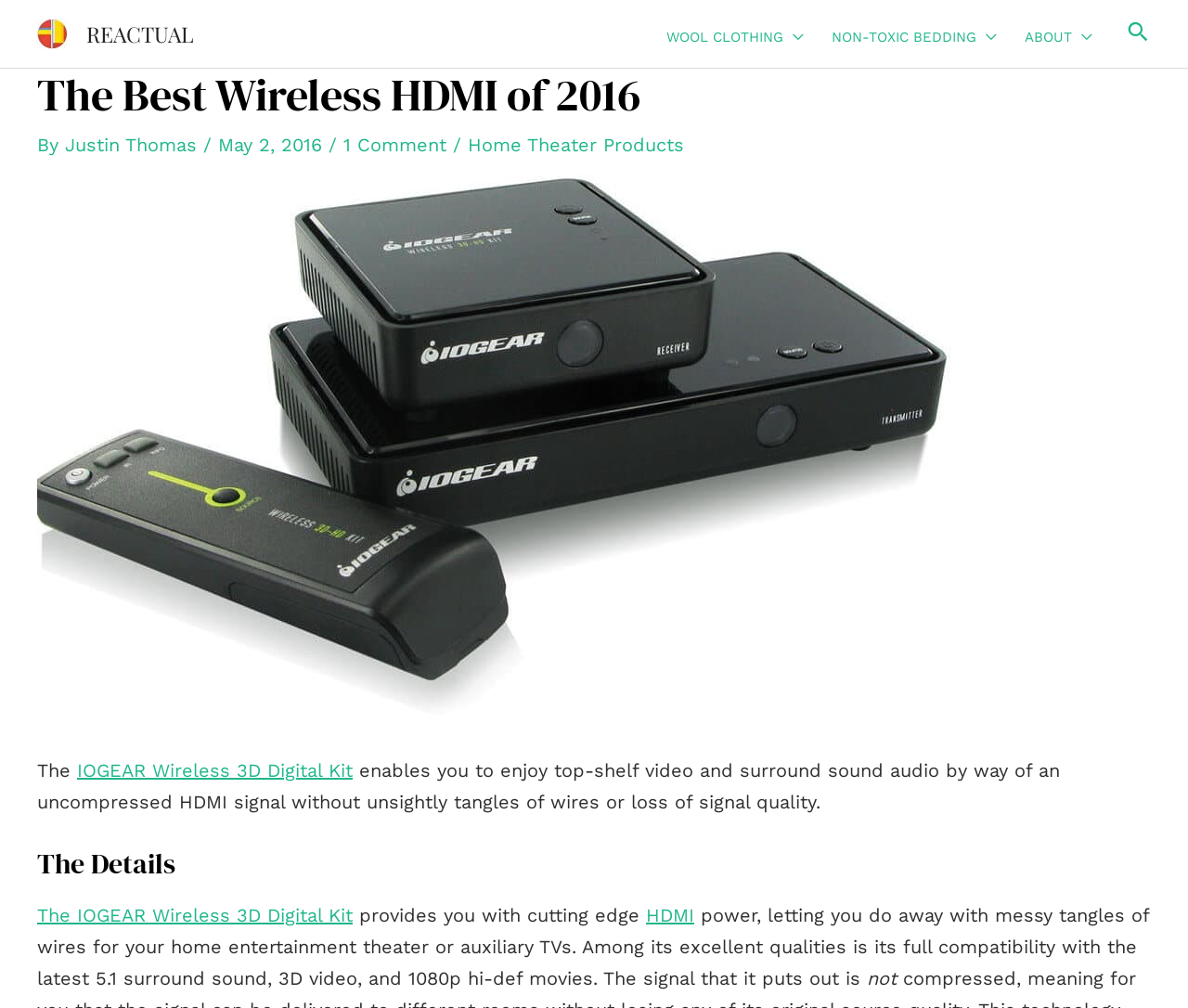Identify the bounding box of the HTML element described as: "1 Comment".

[0.289, 0.132, 0.376, 0.154]